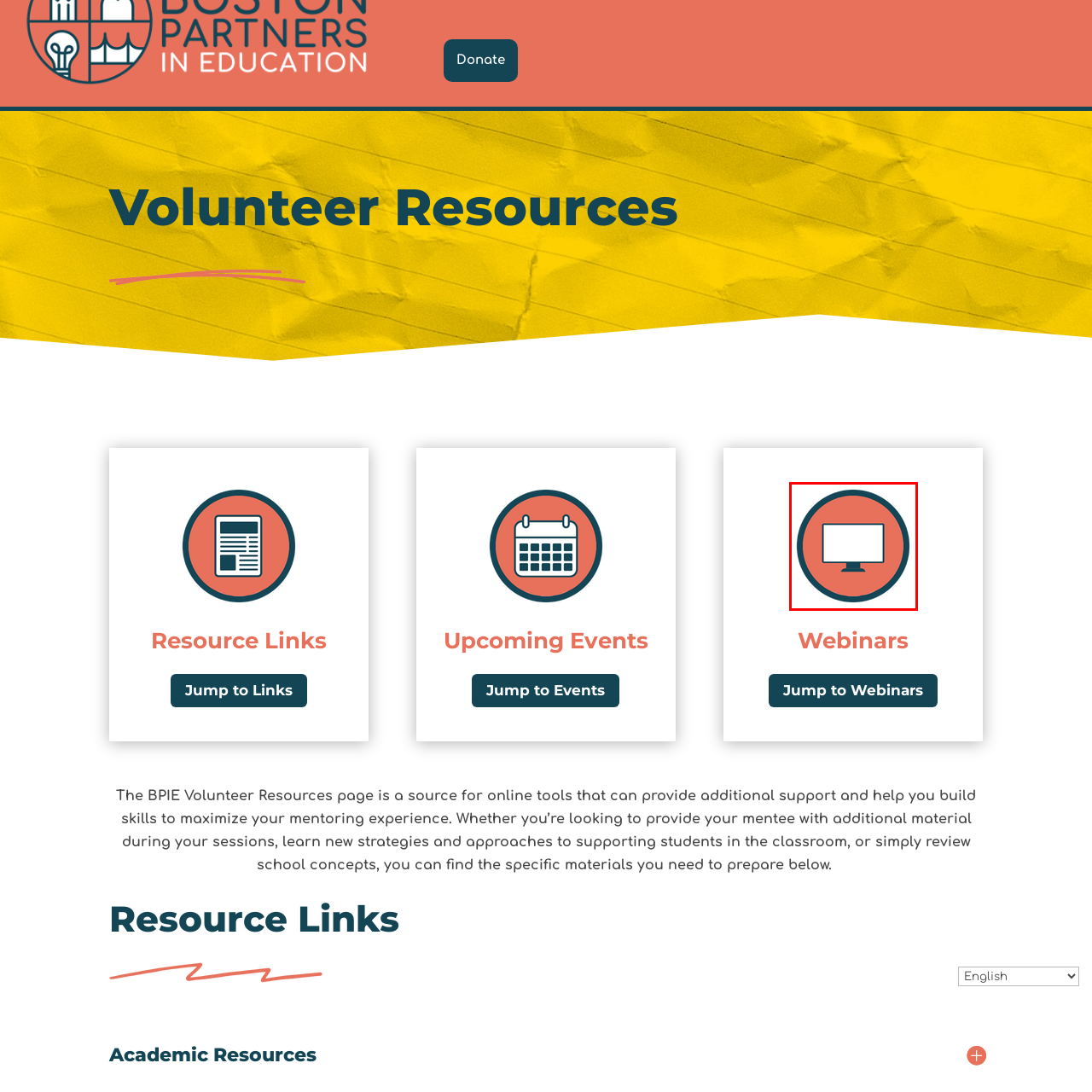Focus on the image within the purple boundary, What is the color of the background? 
Answer briefly using one word or phrase.

Warm coral